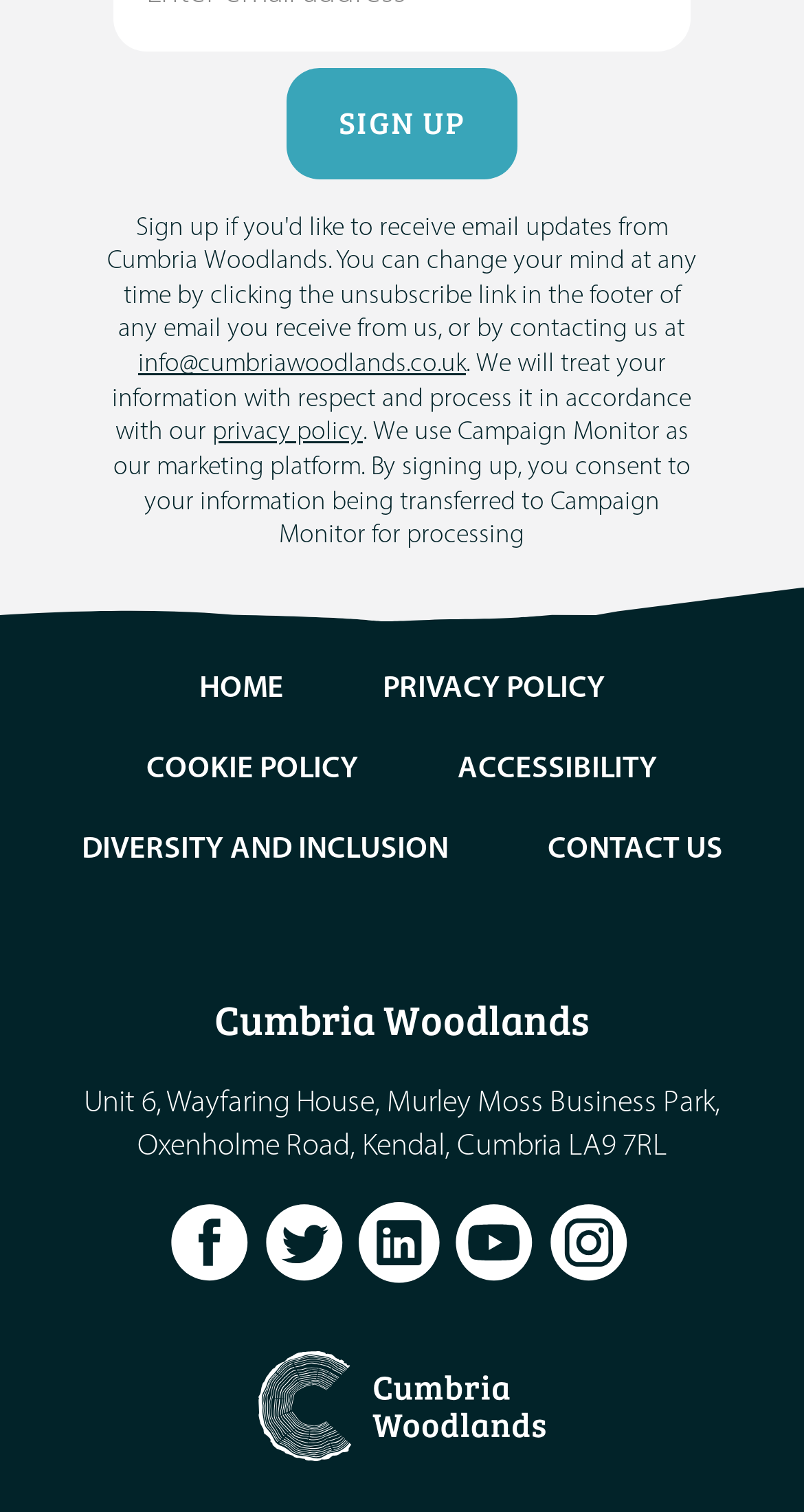Respond to the question below with a concise word or phrase:
What is the purpose of the 'Sign up' button?

To consent to information transfer